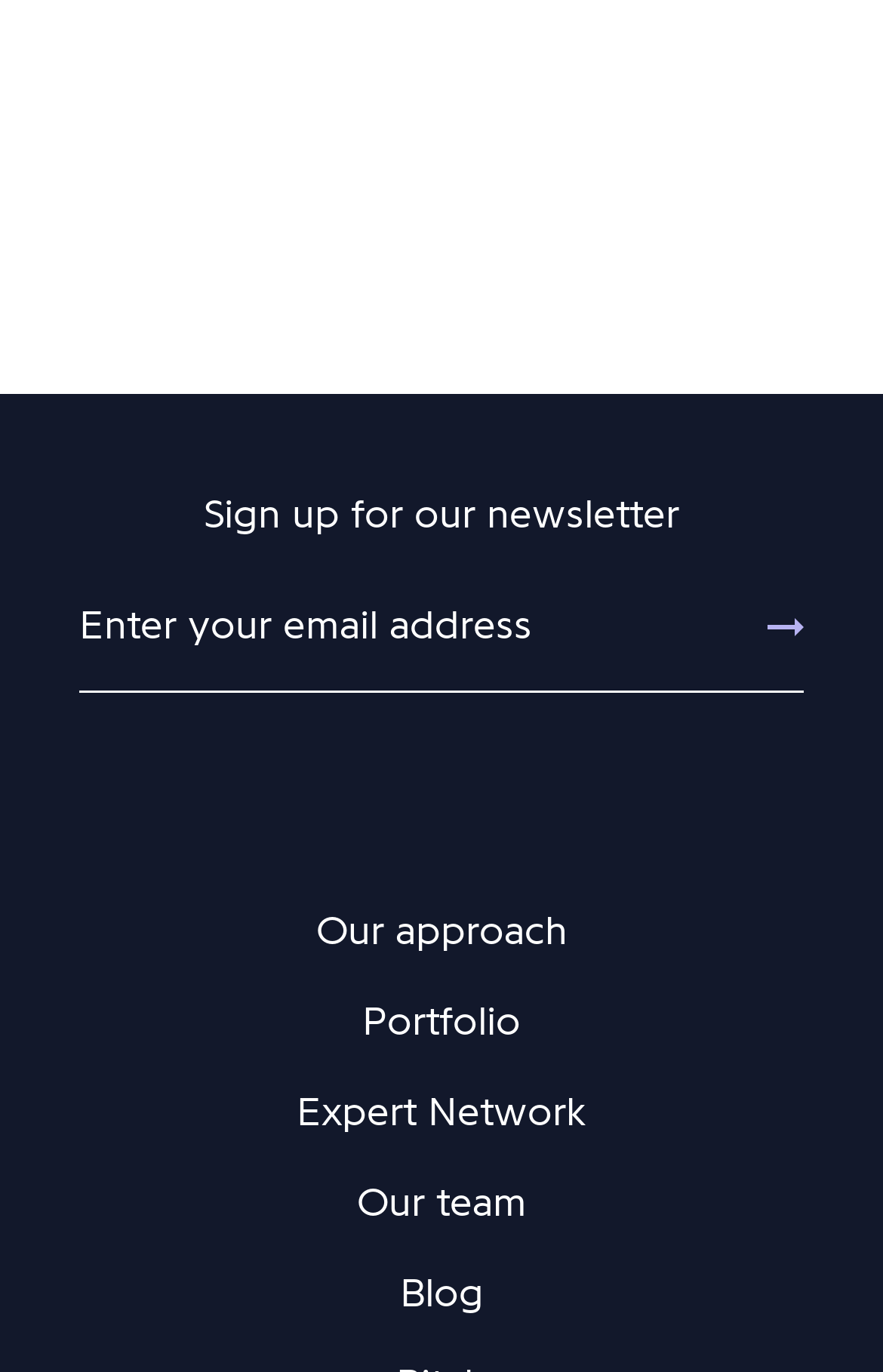What is the purpose of the textbox?
Based on the visual information, provide a detailed and comprehensive answer.

The textbox is located below the heading 'Sign up for our newsletter' and has a label 'Enter your email address', indicating that it is used to input an email address to sign up for the newsletter.